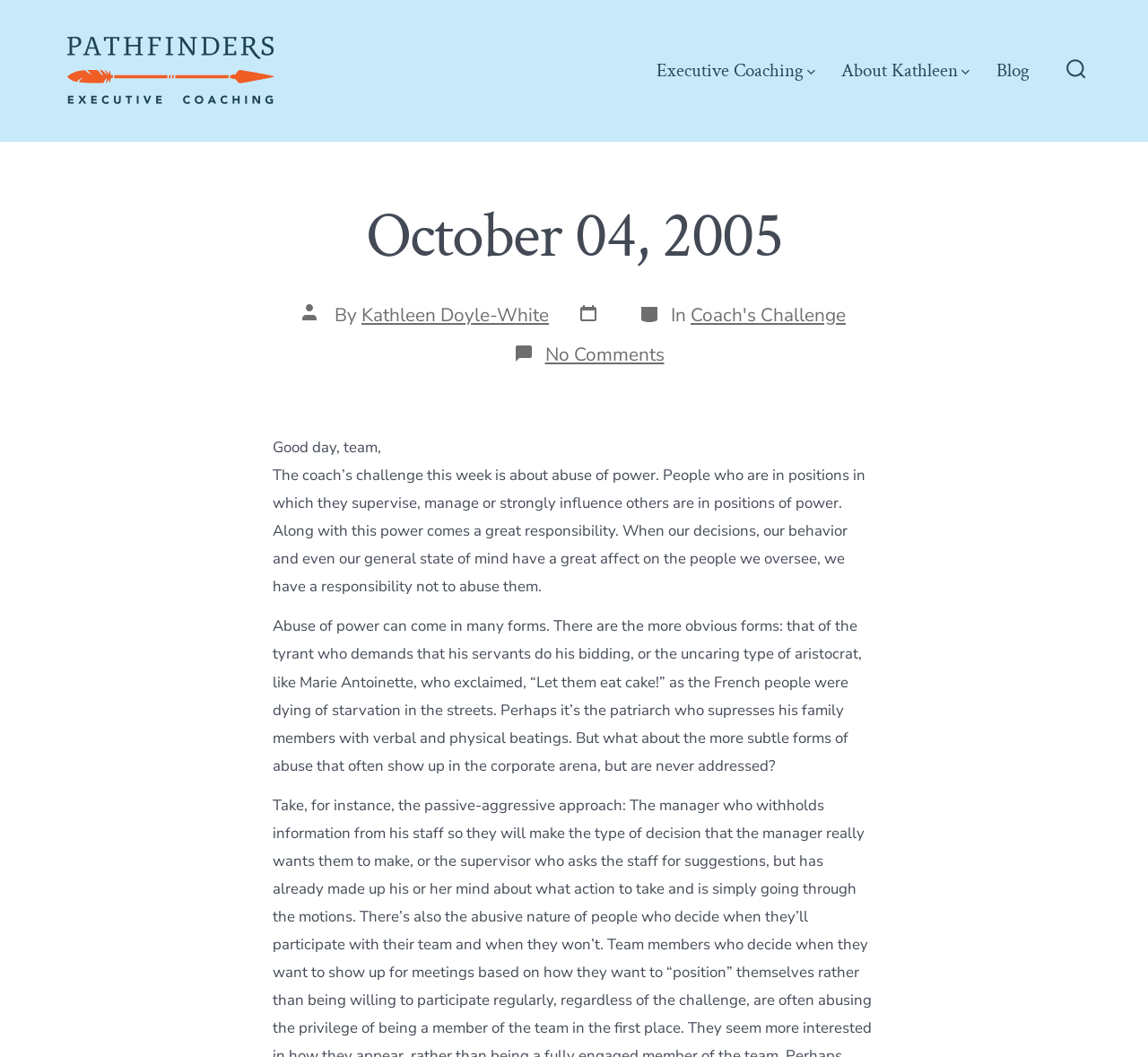From the image, can you give a detailed response to the question below:
What is the author of the post?

The author of the post can be found by looking at the 'Post author' section, which mentions 'By Kathleen Doyle-White'.